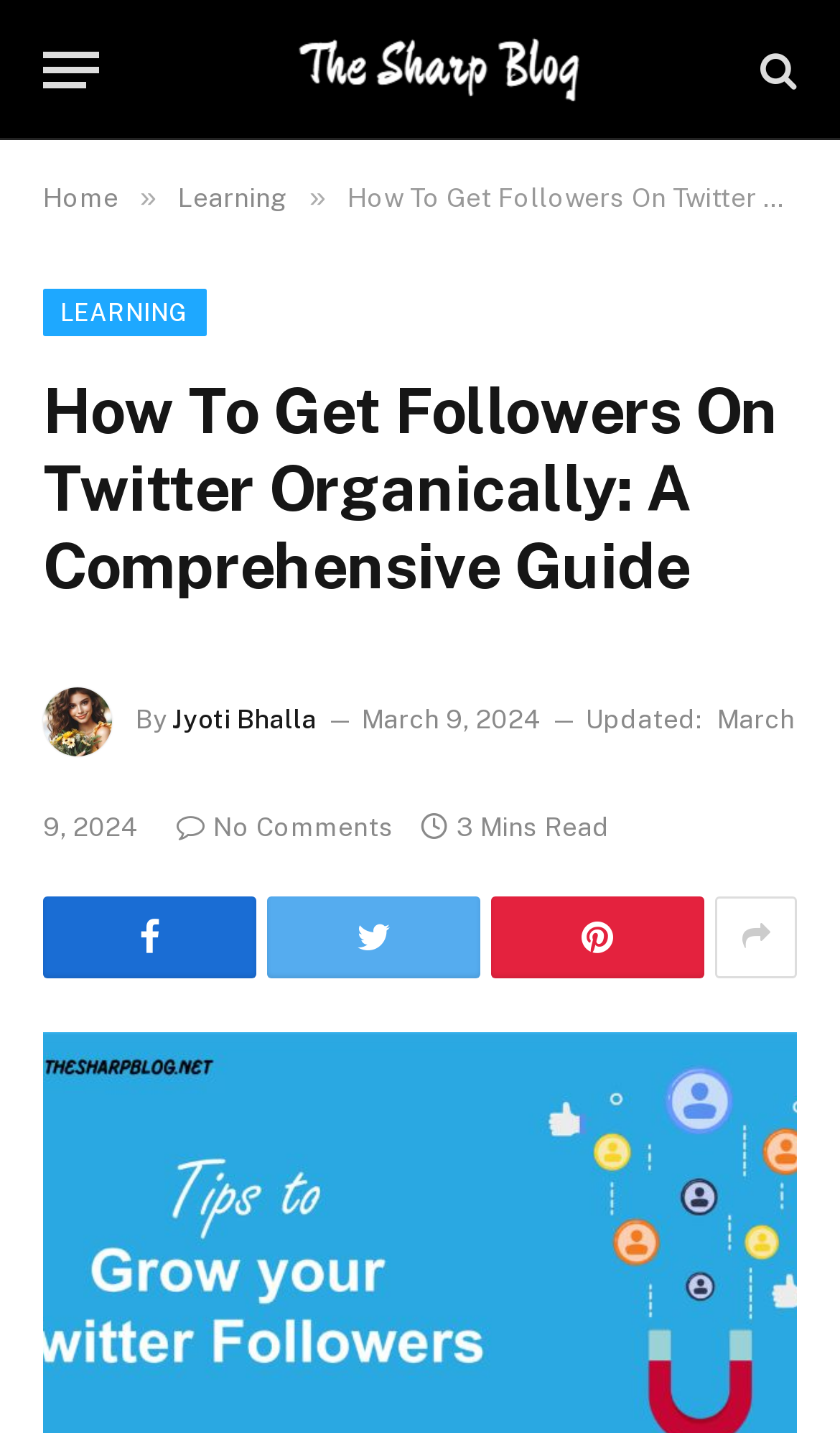Identify and extract the main heading from the webpage.

How To Get Followers On Twitter Organically: A Comprehensive Guide